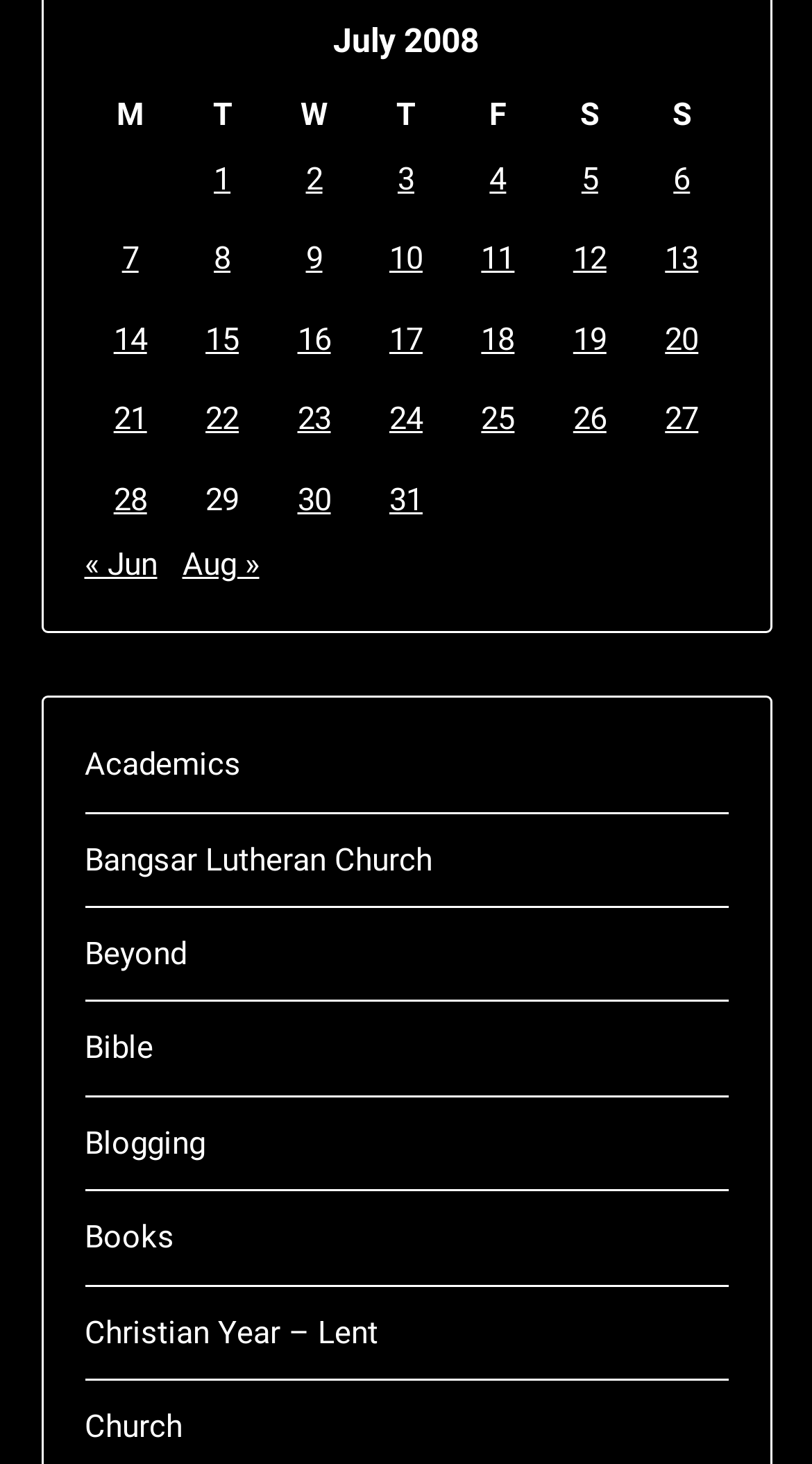Given the description "Christian Year – Lent", determine the bounding box of the corresponding UI element.

[0.104, 0.897, 0.465, 0.923]